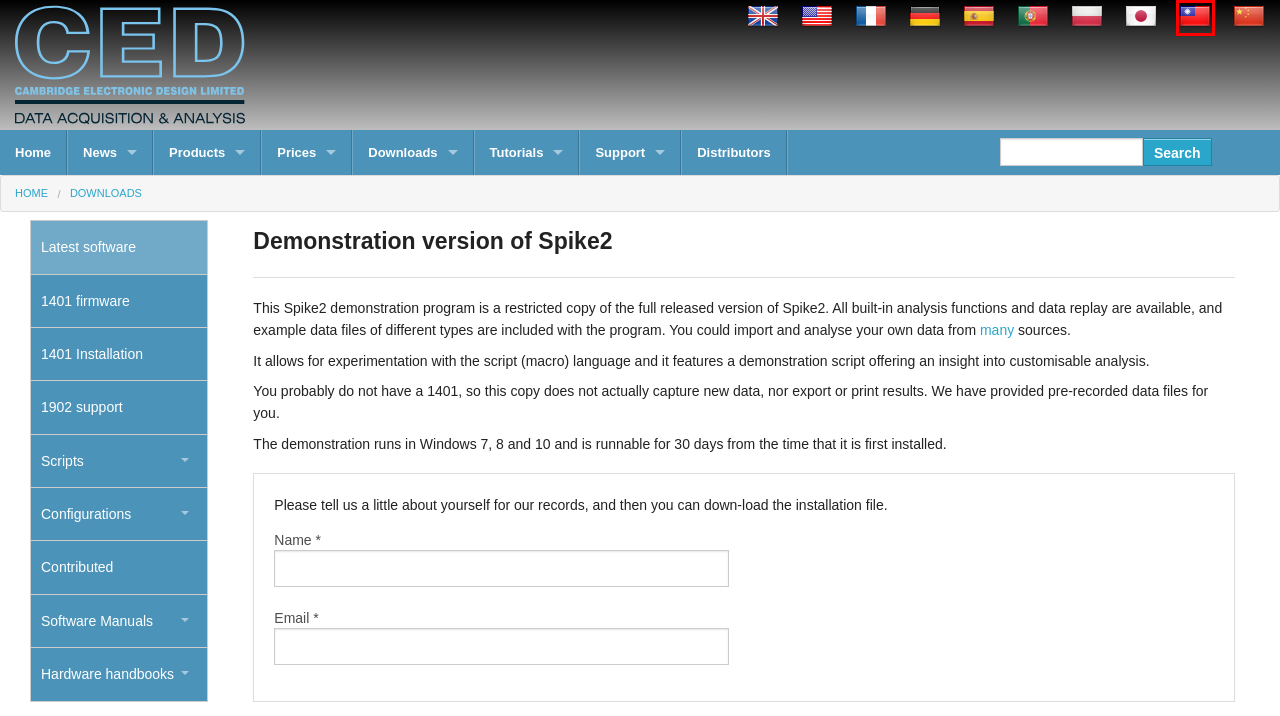Observe the screenshot of a webpage with a red bounding box highlighting an element. Choose the webpage description that accurately reflects the new page after the element within the bounding box is clicked. Here are the candidates:
A. CED Pliki do ściągnięcia | Wersja demonstracyjna Spike2
B. CED Downloads | 1401 downloads
C. CED 更新 | Spike2 演示版
D. CED Spike2: System introduction
E. CED Support | Introduction
F. CED Homepage | Welcome to CED
G. CED 下载 | Spike2 演示版
H. Transferências CED | Versão de demonstração do Spike2

C